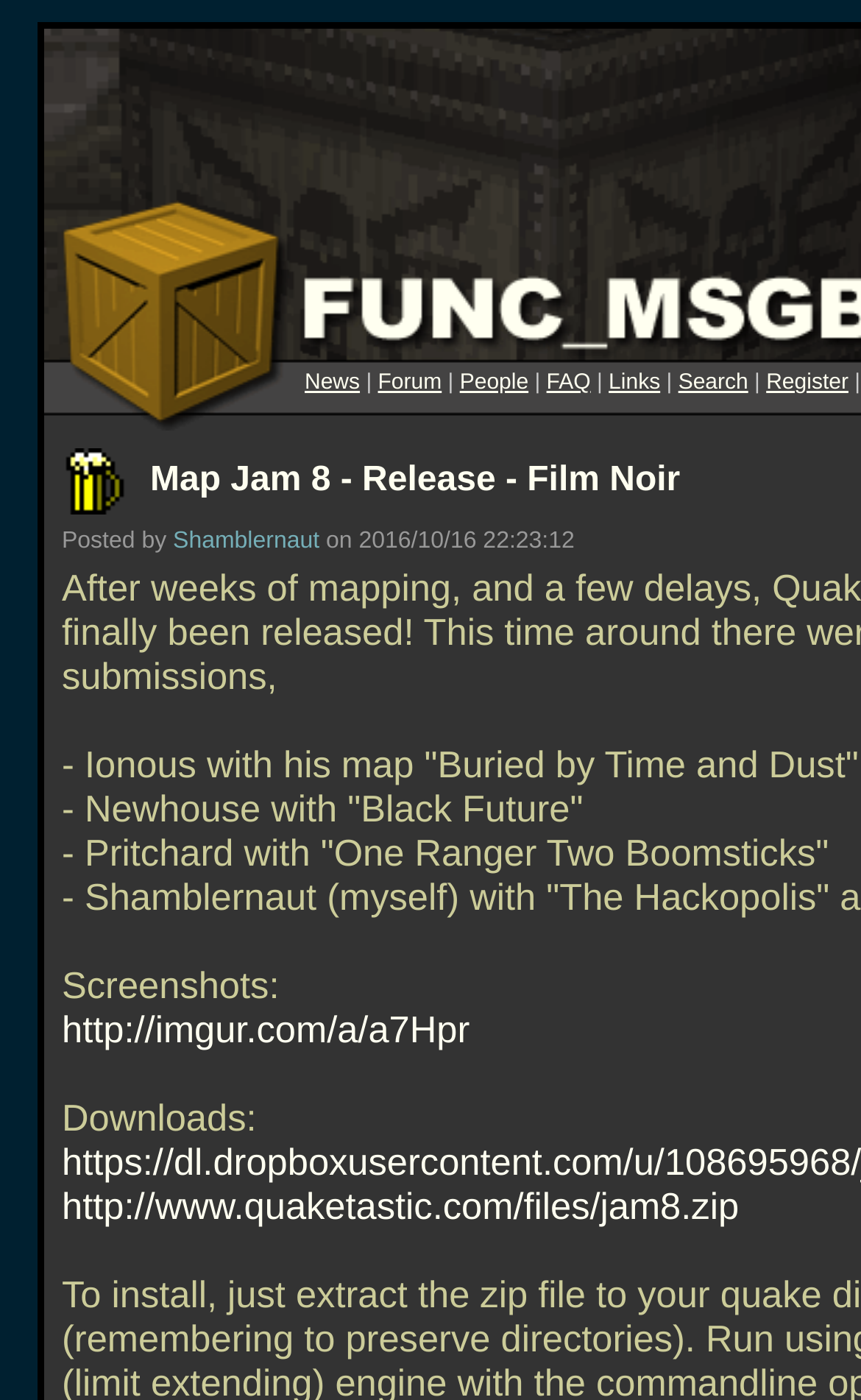Please identify the bounding box coordinates of the area that needs to be clicked to follow this instruction: "Search for something".

[0.788, 0.265, 0.869, 0.282]